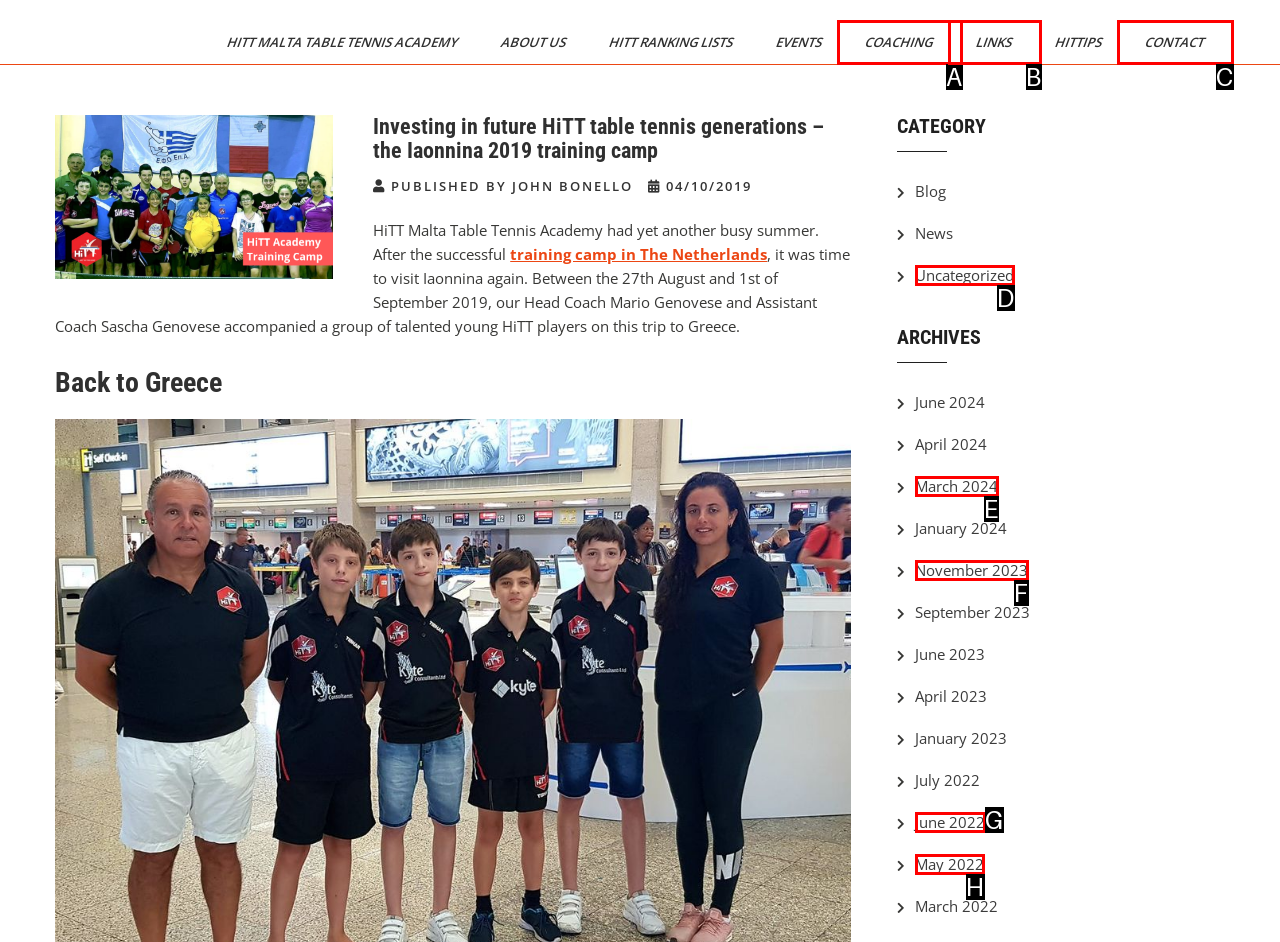Determine which option matches the element description: May 2022
Answer using the letter of the correct option.

H